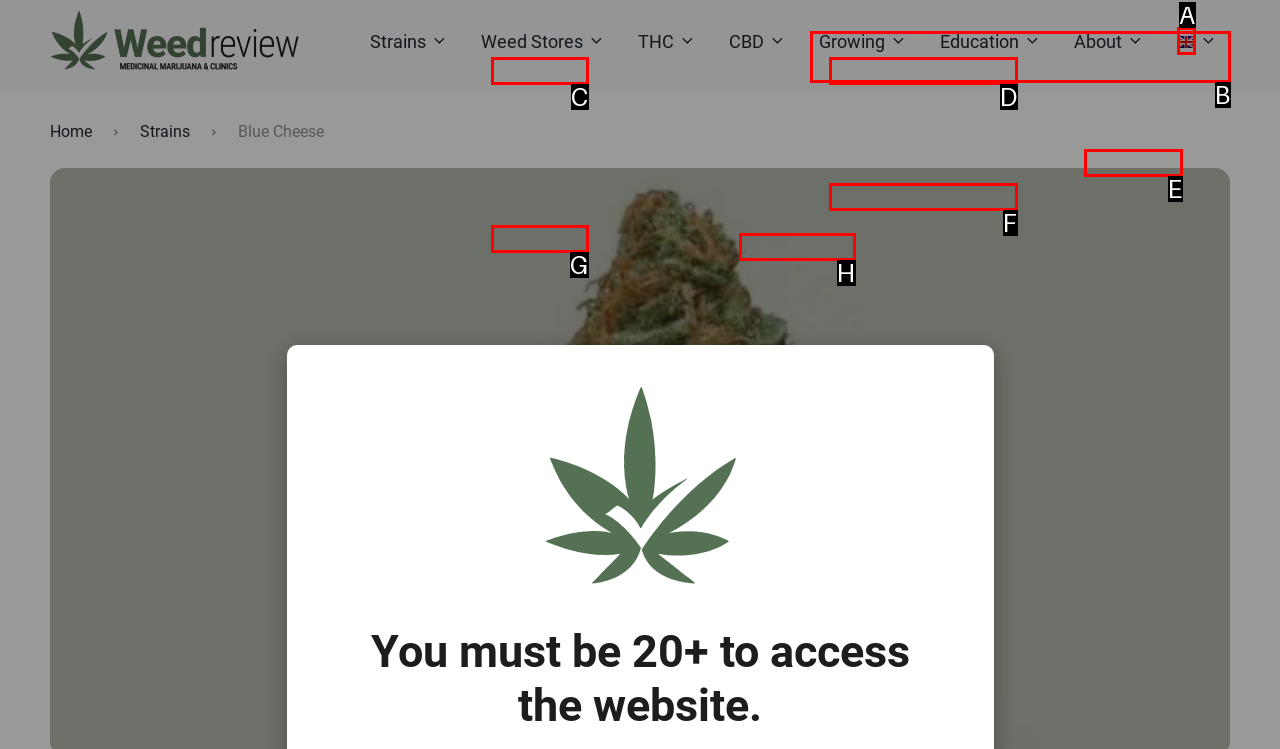Identify the UI element described as: CBD Oil
Answer with the option's letter directly.

H